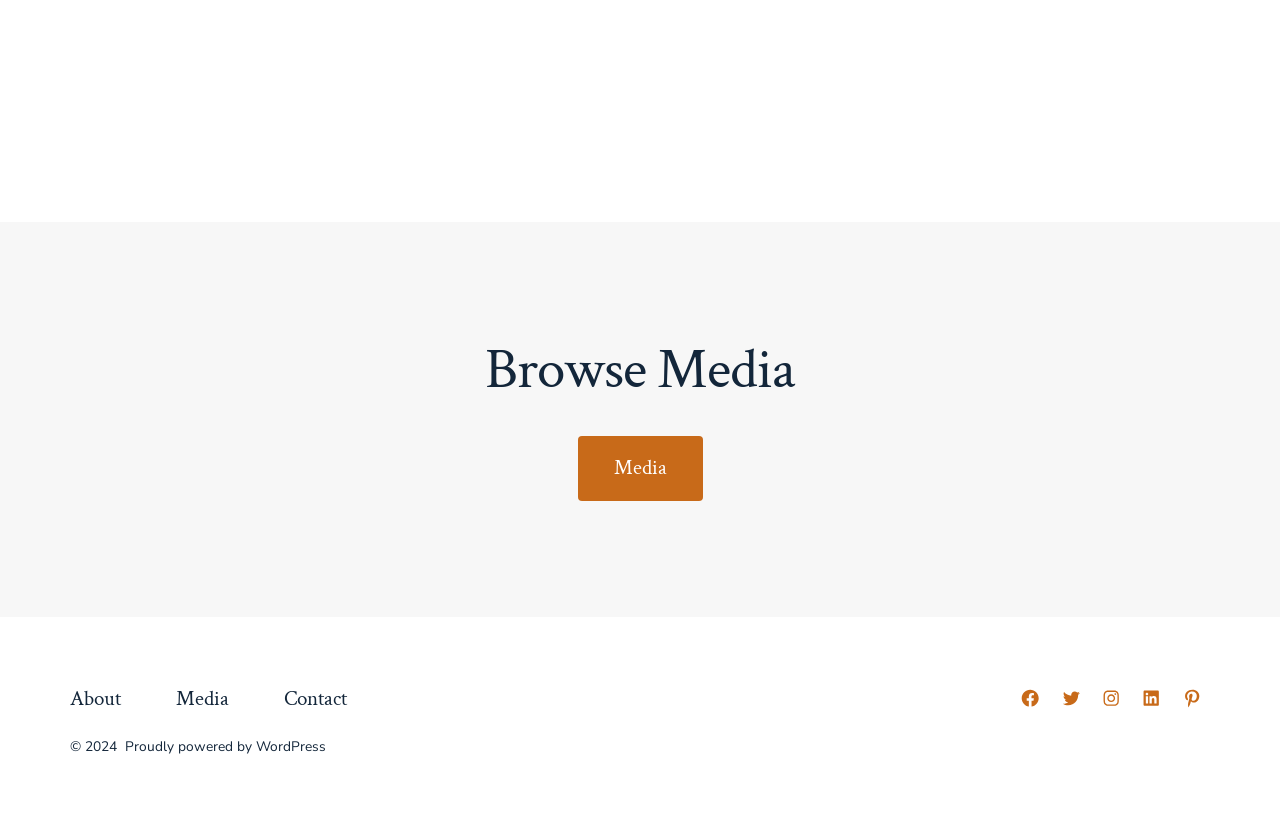Find the bounding box coordinates of the element you need to click on to perform this action: 'Contact us'. The coordinates should be represented by four float values between 0 and 1, in the format [left, top, right, bottom].

[0.202, 0.826, 0.291, 0.883]